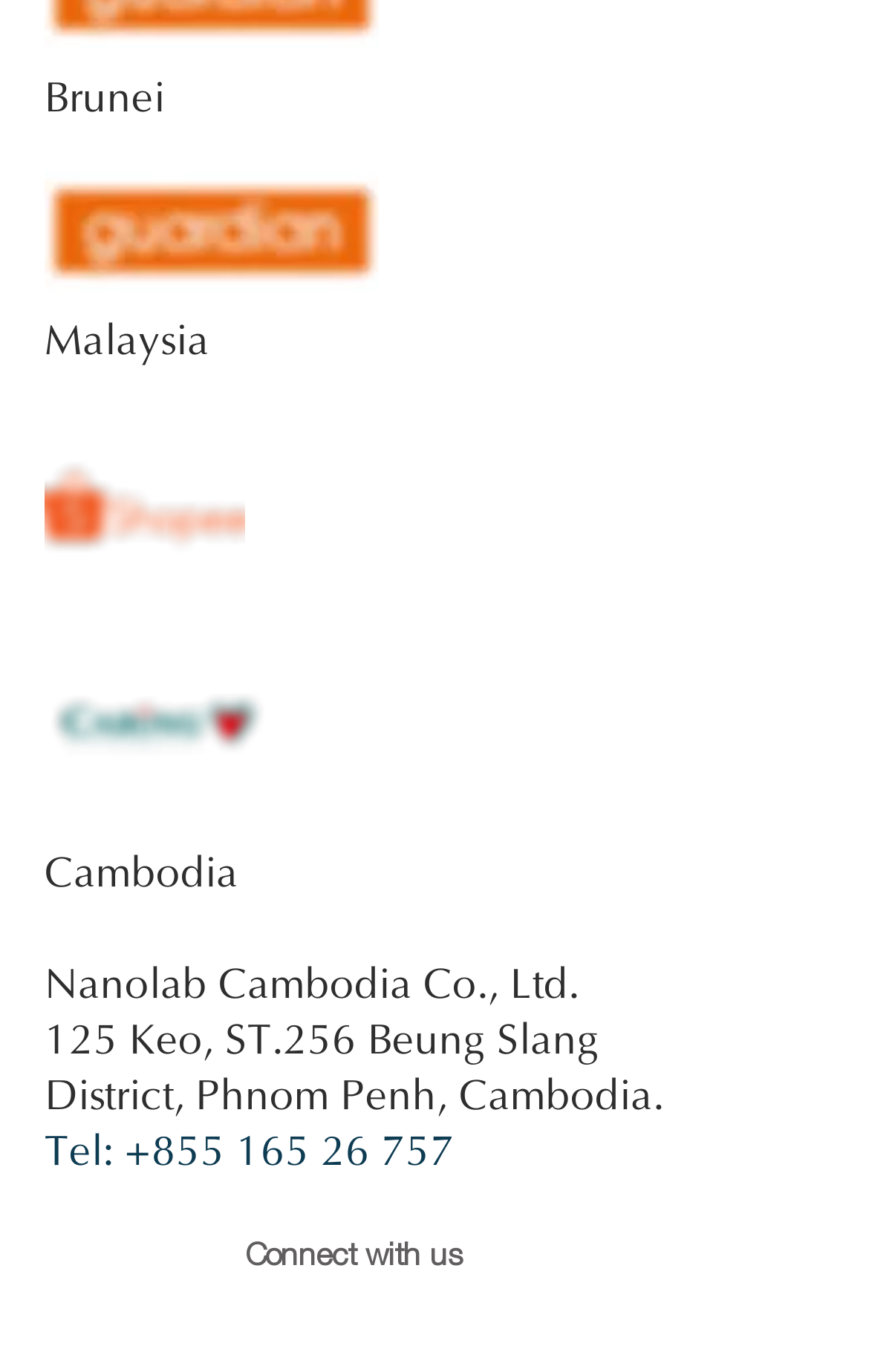What is the text of the second heading on the webpage?
Using the visual information from the image, give a one-word or short-phrase answer.

Brunei